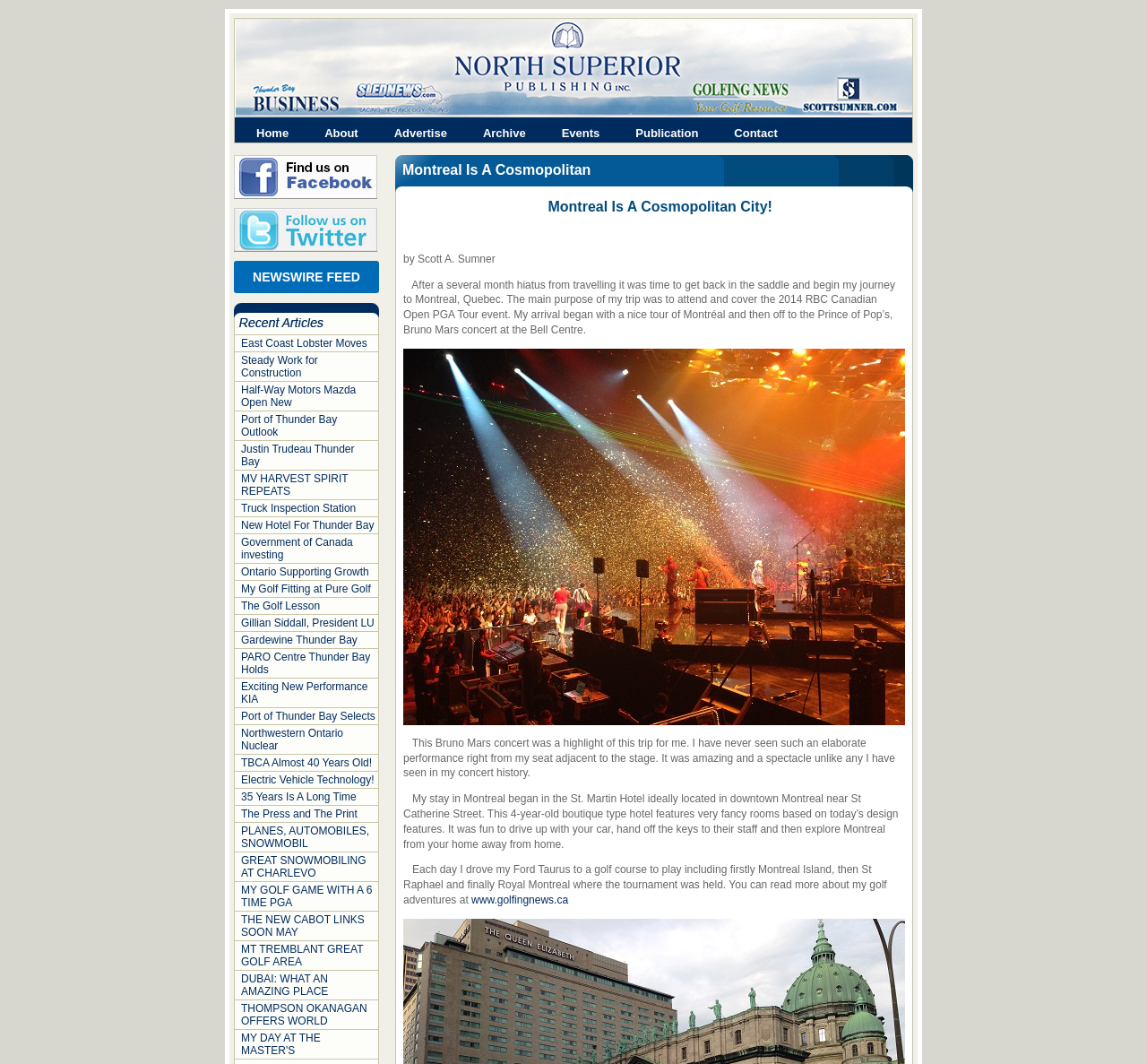Using the element description: "New Hotel For Thunder Bay", determine the bounding box coordinates for the specified UI element. The coordinates should be four float numbers between 0 and 1, [left, top, right, bottom].

[0.207, 0.488, 0.327, 0.5]